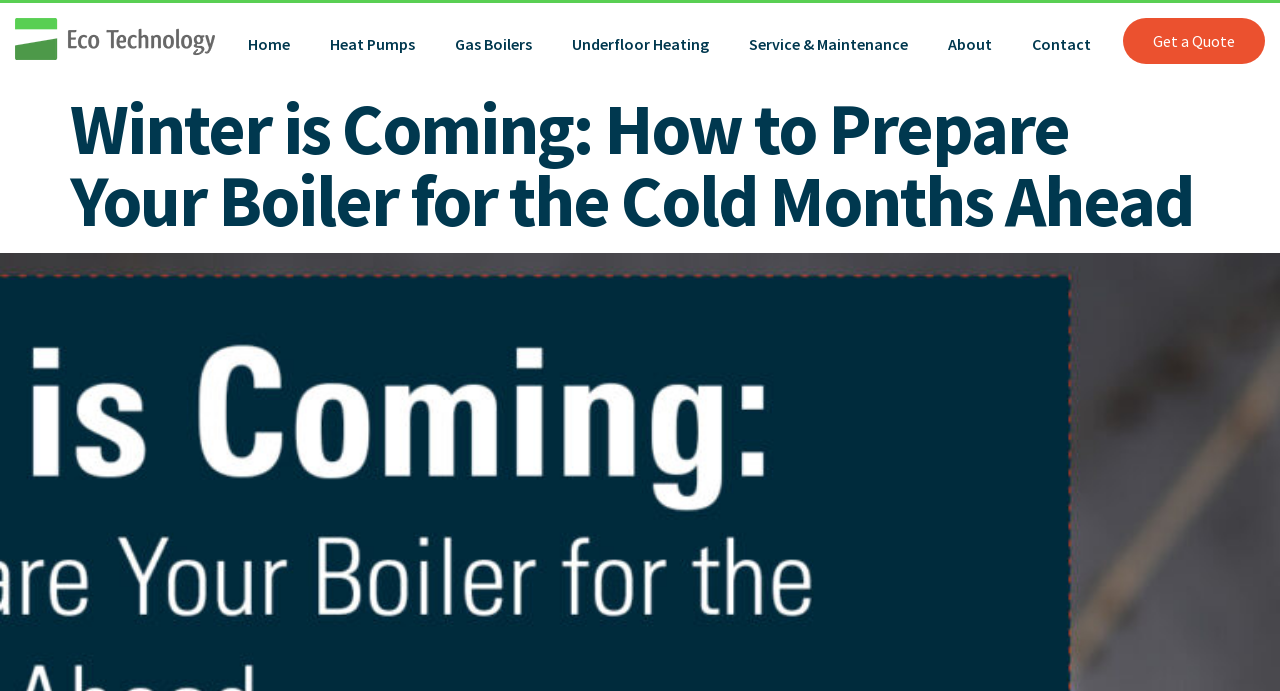Find and indicate the bounding box coordinates of the region you should select to follow the given instruction: "get a quote".

[0.877, 0.026, 0.988, 0.093]